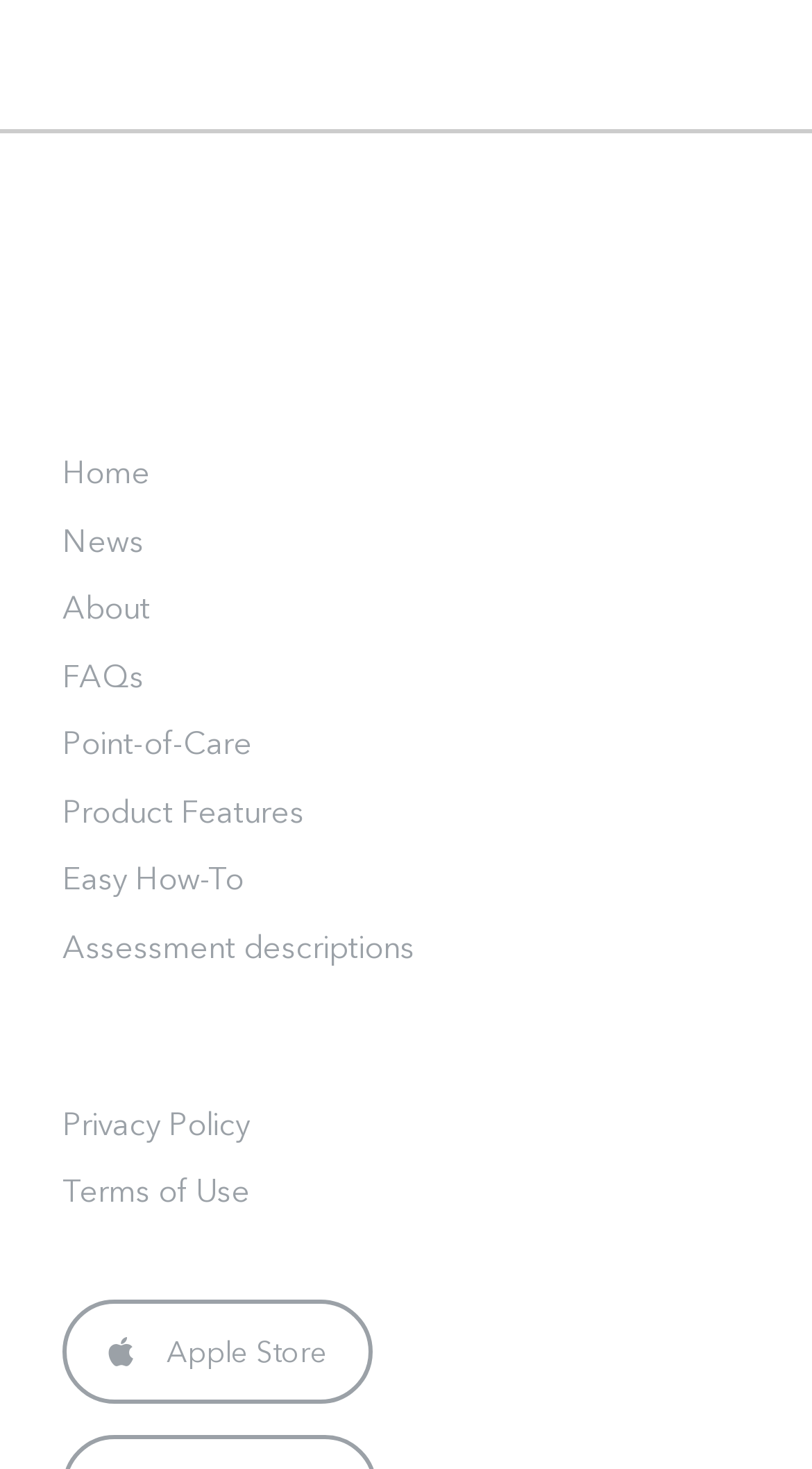Based on the description "next generation sequencing", find the bounding box of the specified UI element.

None